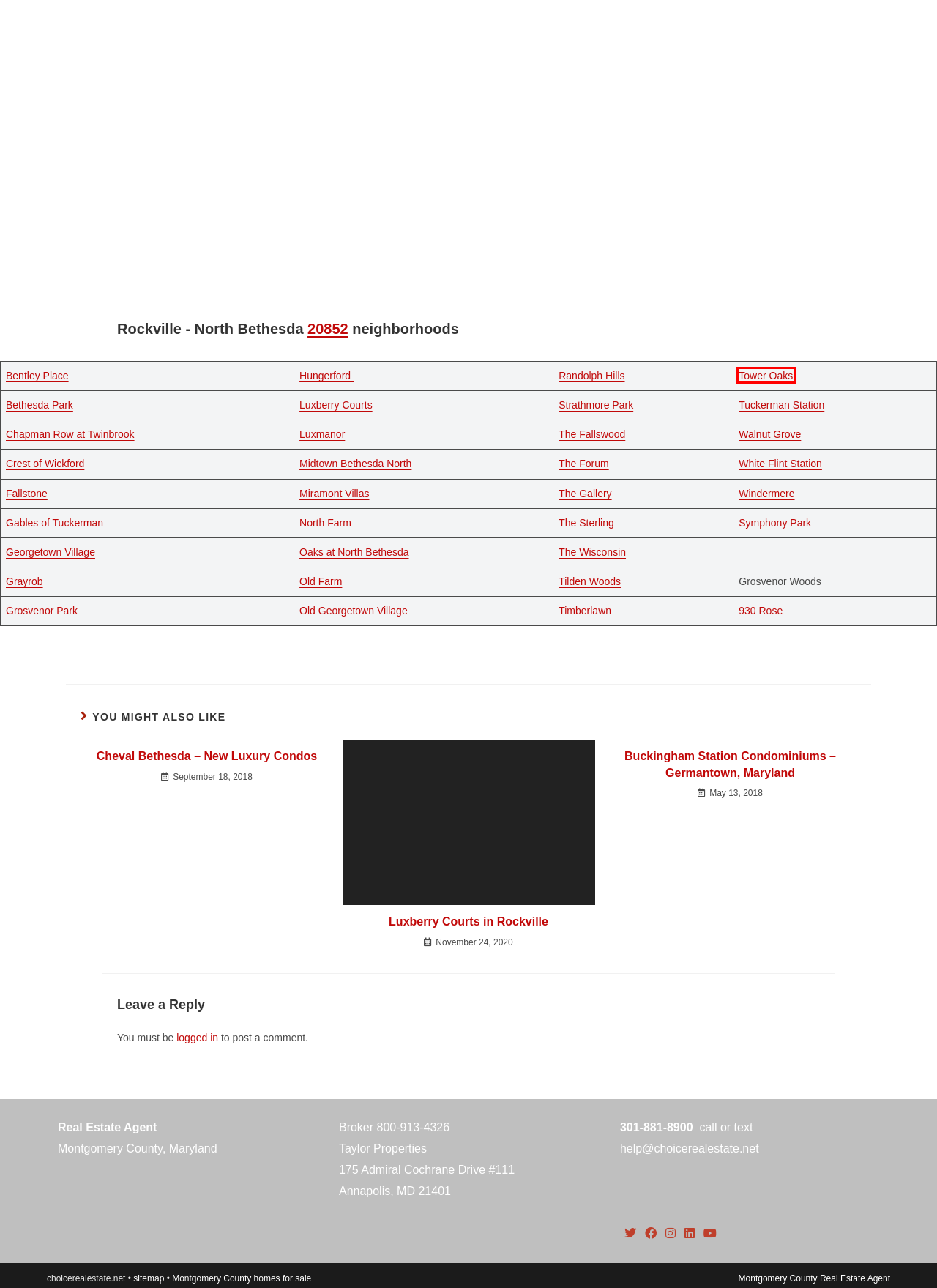You have a screenshot of a webpage where a red bounding box highlights a specific UI element. Identify the description that best matches the resulting webpage after the highlighted element is clicked. The choices are:
A. Tower Oaks homes for sale • Rockville, Maryland · Montgomery County, Maryland
B. The Fallswood condos for sale • Rockville, Maryland
C. Timberlawn homes for sale • Rockville, Maryland · Montgomery County, Maryland
D. Midtown Bethesda North condos for sale • Rockville, Maryland · Montgomery County, Maryland
E. Bethesda Park condos for sale • Rockville, Maryland
F. The Sterling condos for sale • Rockville, Maryland · Montgomery County, Maryland
G. Crest of Wickford townhomes for sale • Rockville · Montgomery County, Maryland
H. Gables on Tuckerman condos for sale • Rockville, Maryland

A